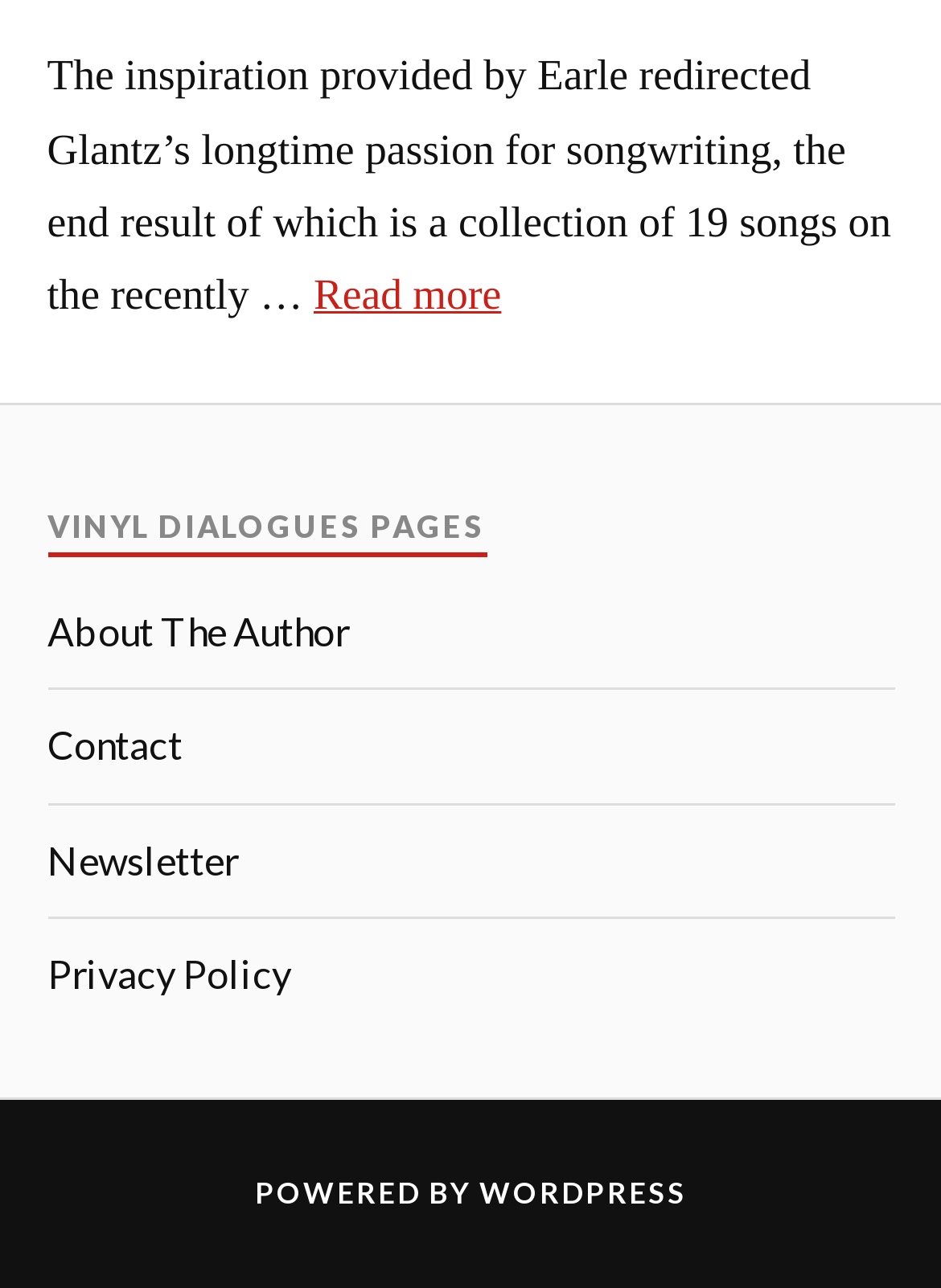Given the element description, predict the bounding box coordinates in the format (top-left x, top-left y, bottom-right x, bottom-right y), using floating point numbers between 0 and 1: Read more

[0.333, 0.21, 0.533, 0.247]